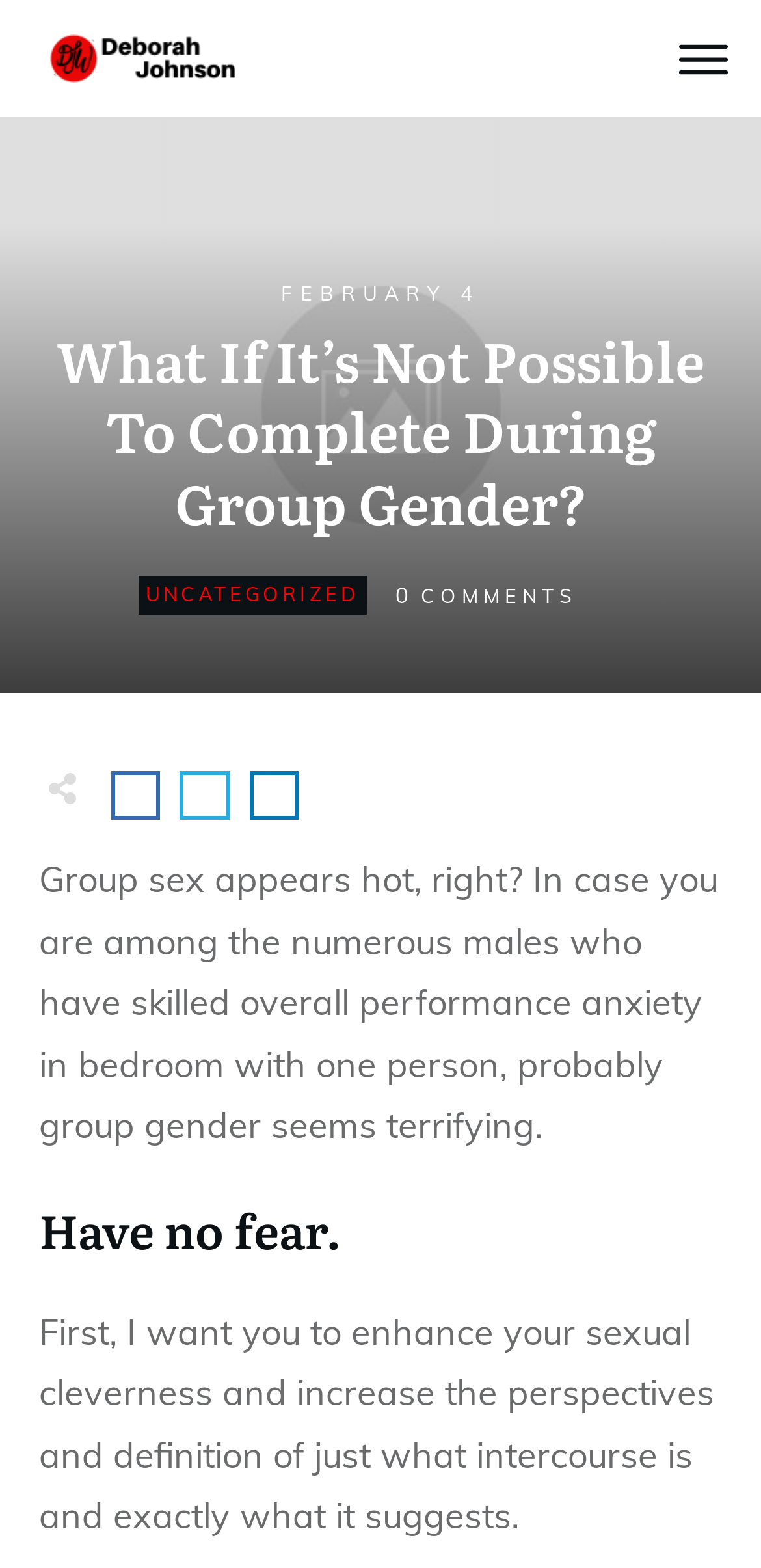Describe all the significant parts and information present on the webpage.

The webpage is an article titled "What If It’s Not Possible To Complete During Group Gender?" by Deborah Johnson. At the top left, there is a logo of Deborah Johnson, which is a small image with a link. On the top right, there is another small image with a link. 

Below the logo, there is a date "FEBRUARY 4" displayed prominently. The title of the article "What If It’s Not Possible To Complete During Group Gender?" is a large heading that spans almost the entire width of the page. 

Underneath the title, there is a link to the category "UNCATEGORIZED" on the left, followed by the text "0" and then "COMMENTS" on the right. 

The main content of the article starts below, with a table on the left containing a small image. To the right of the table, there are three links placed vertically. 

The article text begins with a paragraph that discusses group sex and performance anxiety. The text is divided into sections, with headings "Have no fear" and the main content that encourages readers to enhance their sexual intelligence and broaden their perspectives on sex.